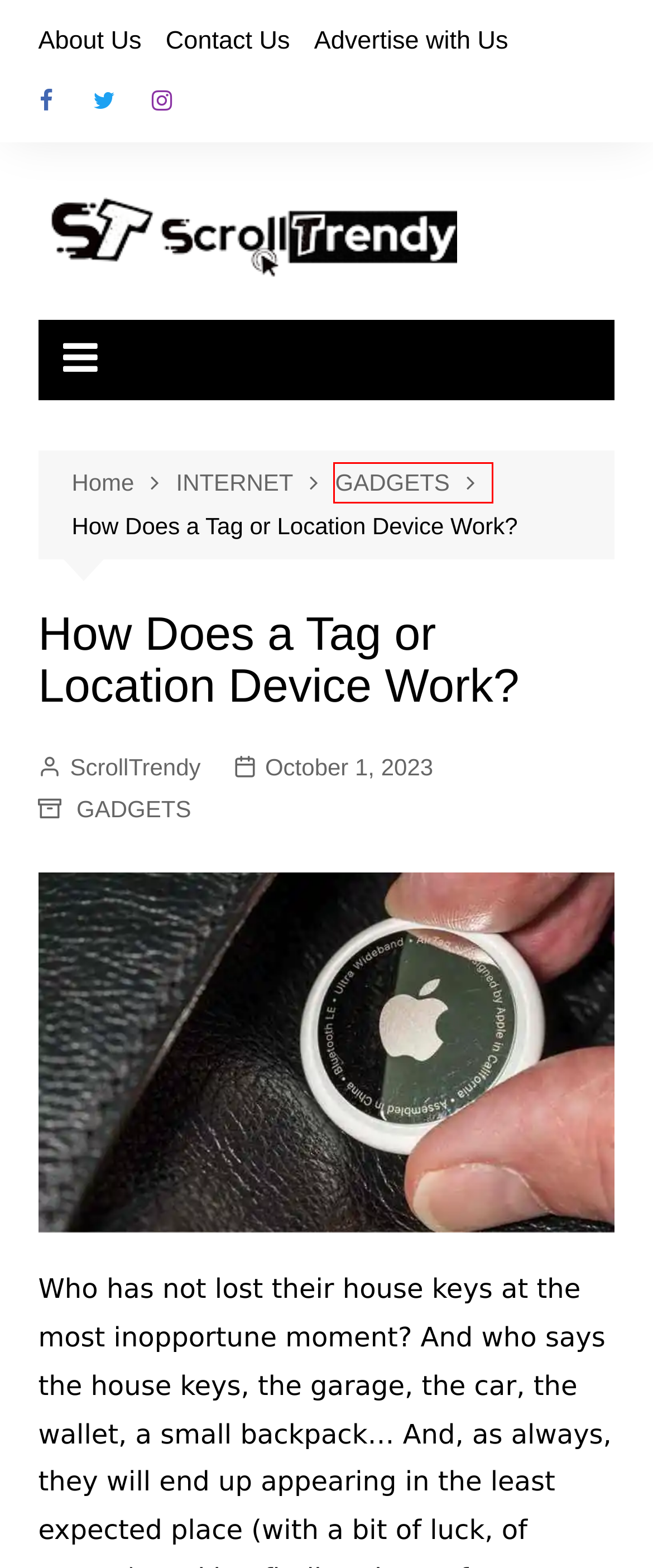Given a webpage screenshot with a red bounding box around a UI element, choose the webpage description that best matches the new webpage after clicking the element within the bounding box. Here are the candidates:
A. About Us - Scroll Trendy
B. What You Should Do With the Router When You Go On Vacation
C. How to Solve the Issues Related to the USB Drive?
D. GADGETS Archives - ScrollTrendy
E. ScrollTrendy - Scroll Internet Updates
F. How Smartphone Cameras Have Changed the Photography Industry
G. Attractive Mail Subjects [Examples] for Email Marketing
H. CONTACT US - Scroll Trendy

D